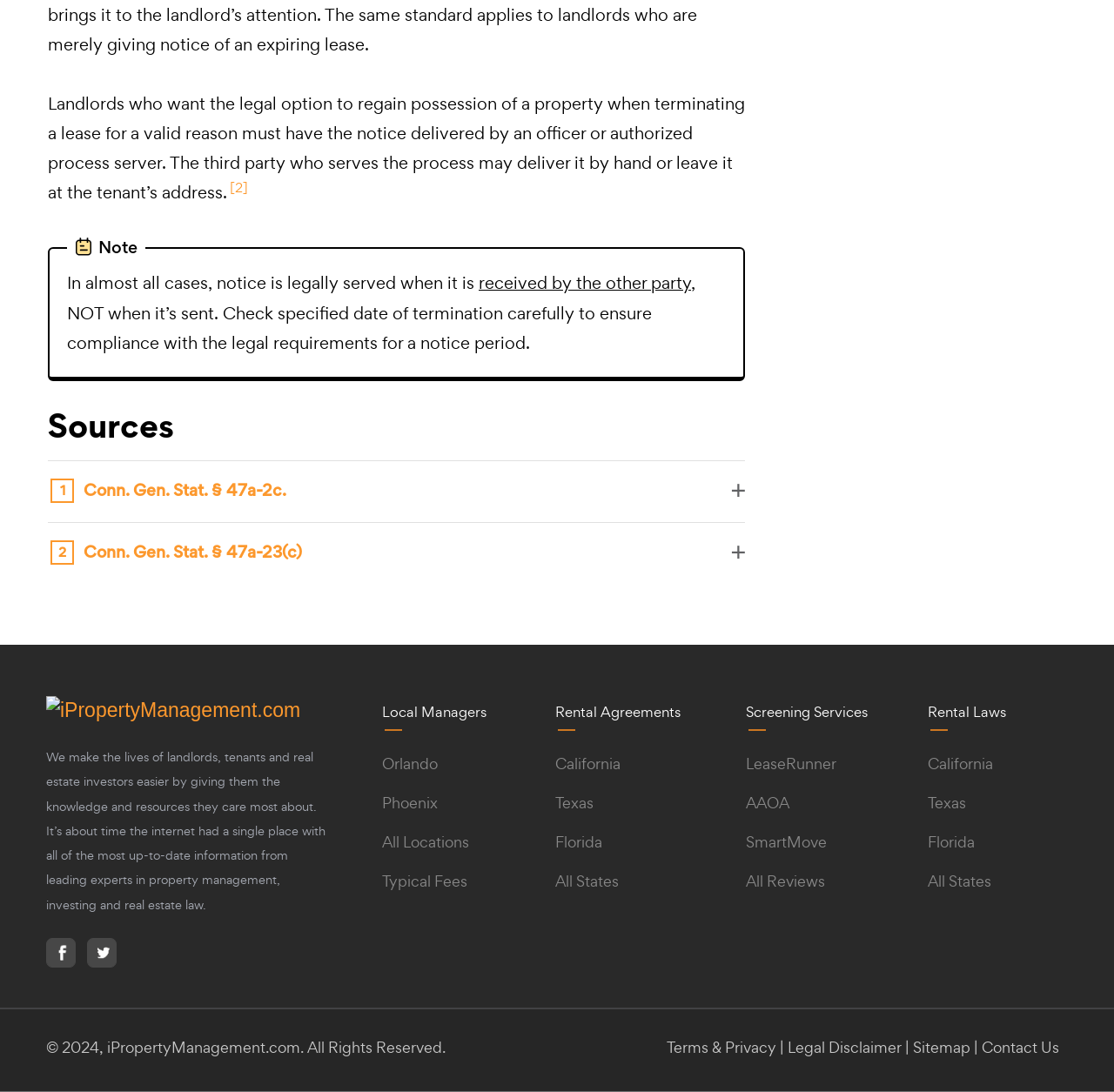Find the bounding box coordinates of the clickable area required to complete the following action: "Check the Legal Disclaimer".

[0.707, 0.95, 0.809, 0.968]